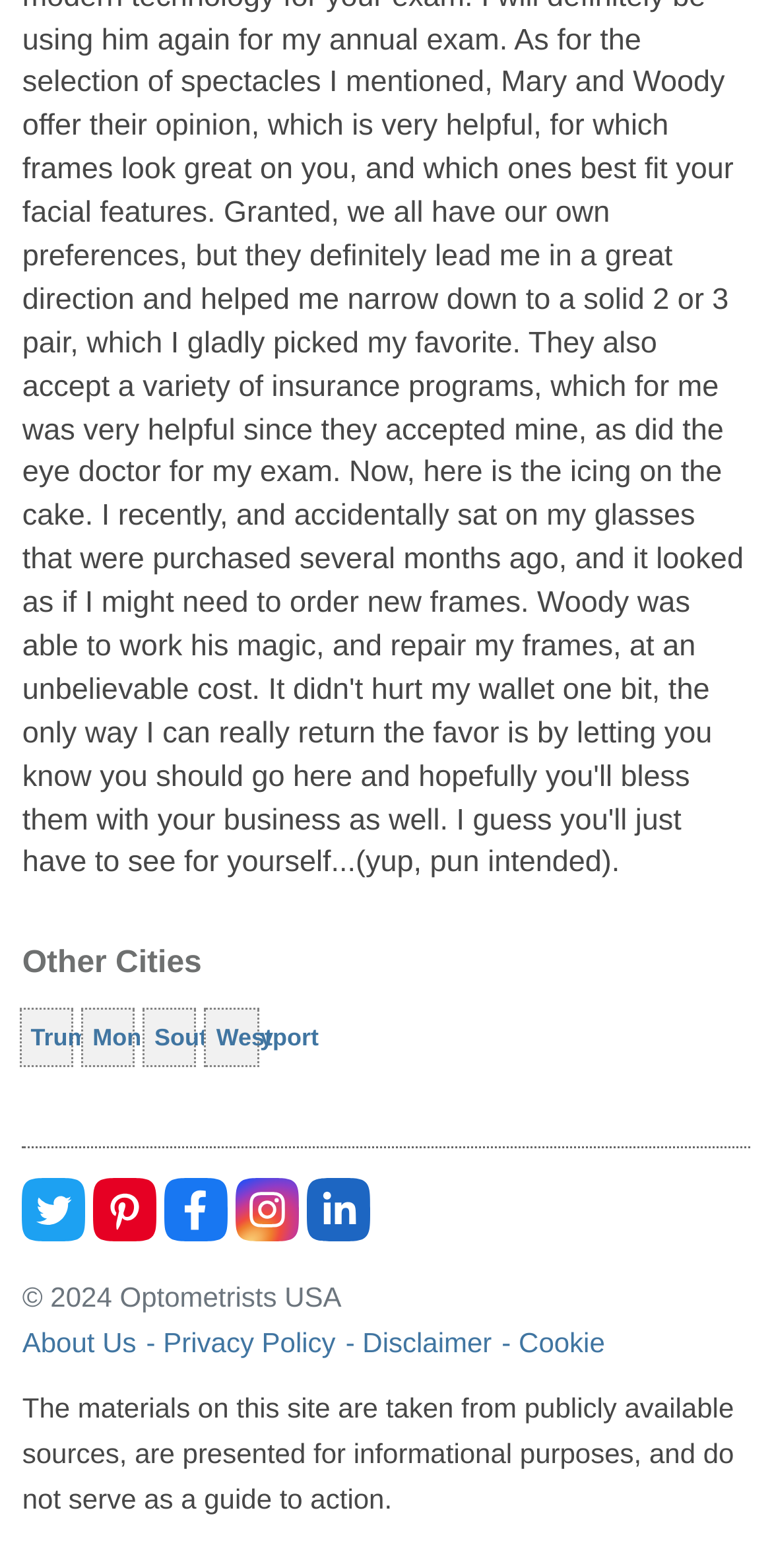What is the copyright year mentioned?
Please give a well-detailed answer to the question.

The copyright year is mentioned as '2024' in the StaticText element '© 2024 Optometrists USA' located at the bottom of the webpage with a bounding box of [0.029, 0.817, 0.442, 0.838].